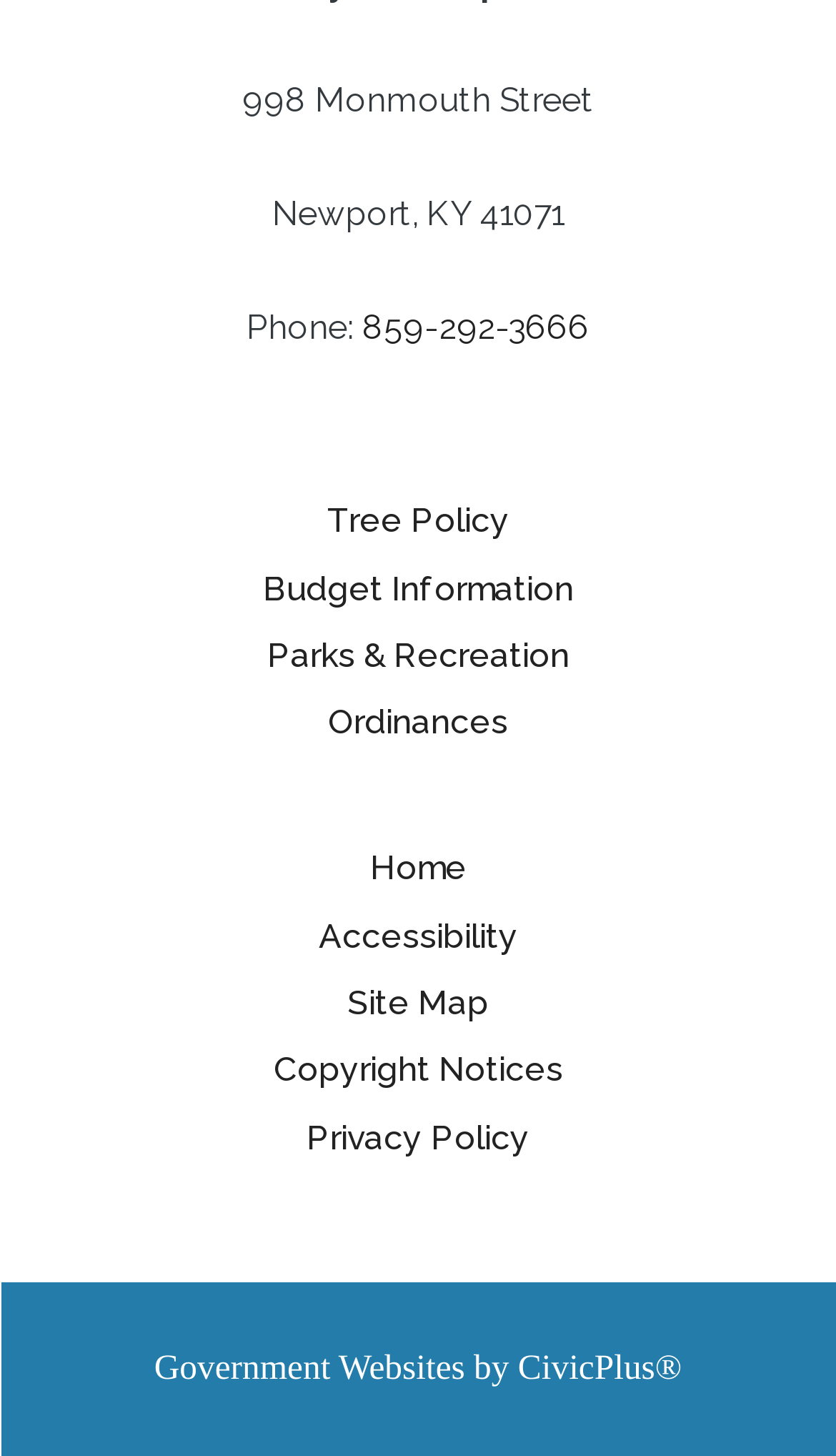Please locate the bounding box coordinates of the element that needs to be clicked to achieve the following instruction: "Check Ordinances". The coordinates should be four float numbers between 0 and 1, i.e., [left, top, right, bottom].

[0.392, 0.482, 0.608, 0.51]